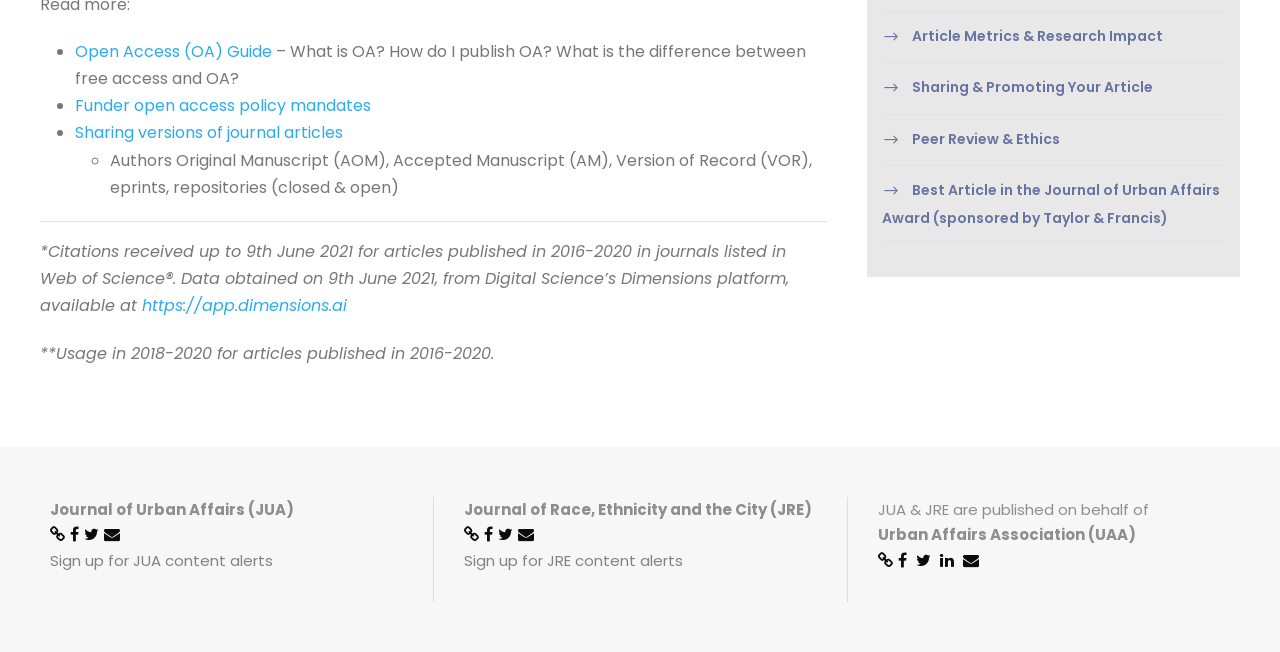Given the description "https://app.dimensions.ai", provide the bounding box coordinates of the corresponding UI element.

[0.111, 0.451, 0.271, 0.487]